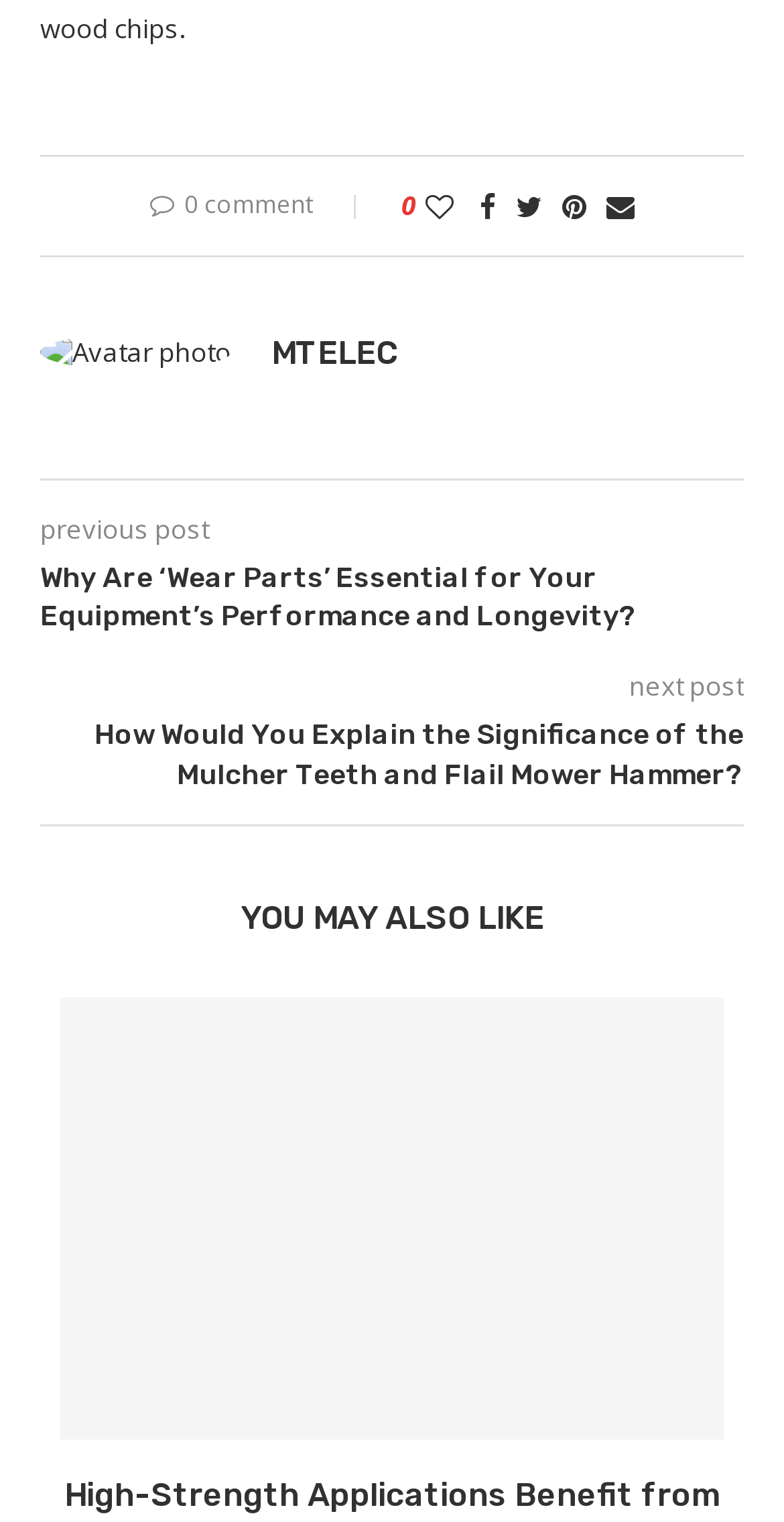Identify the bounding box coordinates of the clickable region required to complete the instruction: "Like this post". The coordinates should be given as four float numbers within the range of 0 and 1, i.e., [left, top, right, bottom].

[0.542, 0.123, 0.578, 0.148]